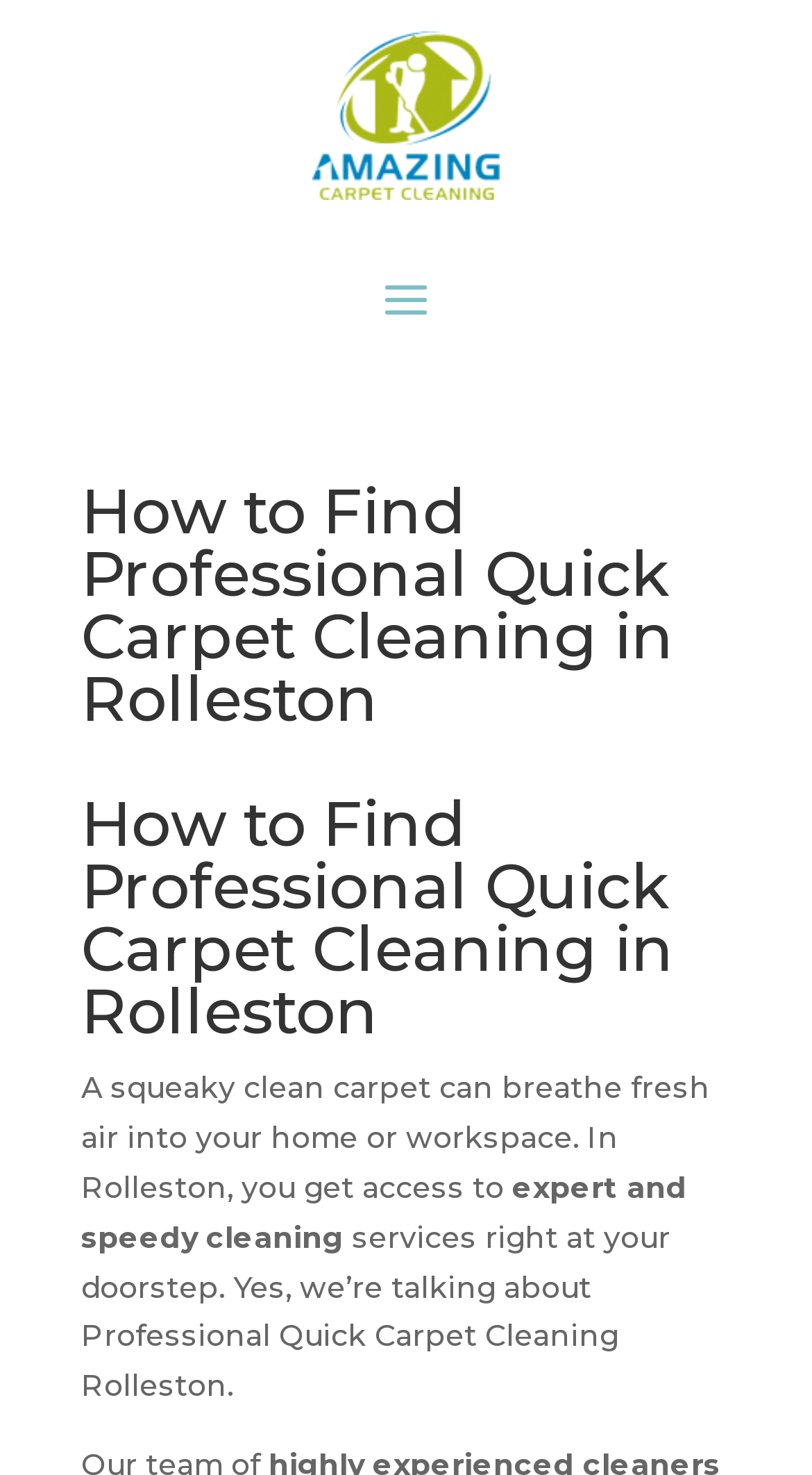Locate the headline of the webpage and generate its content.

How to Find Professional Quick Carpet Cleaning in Rolleston